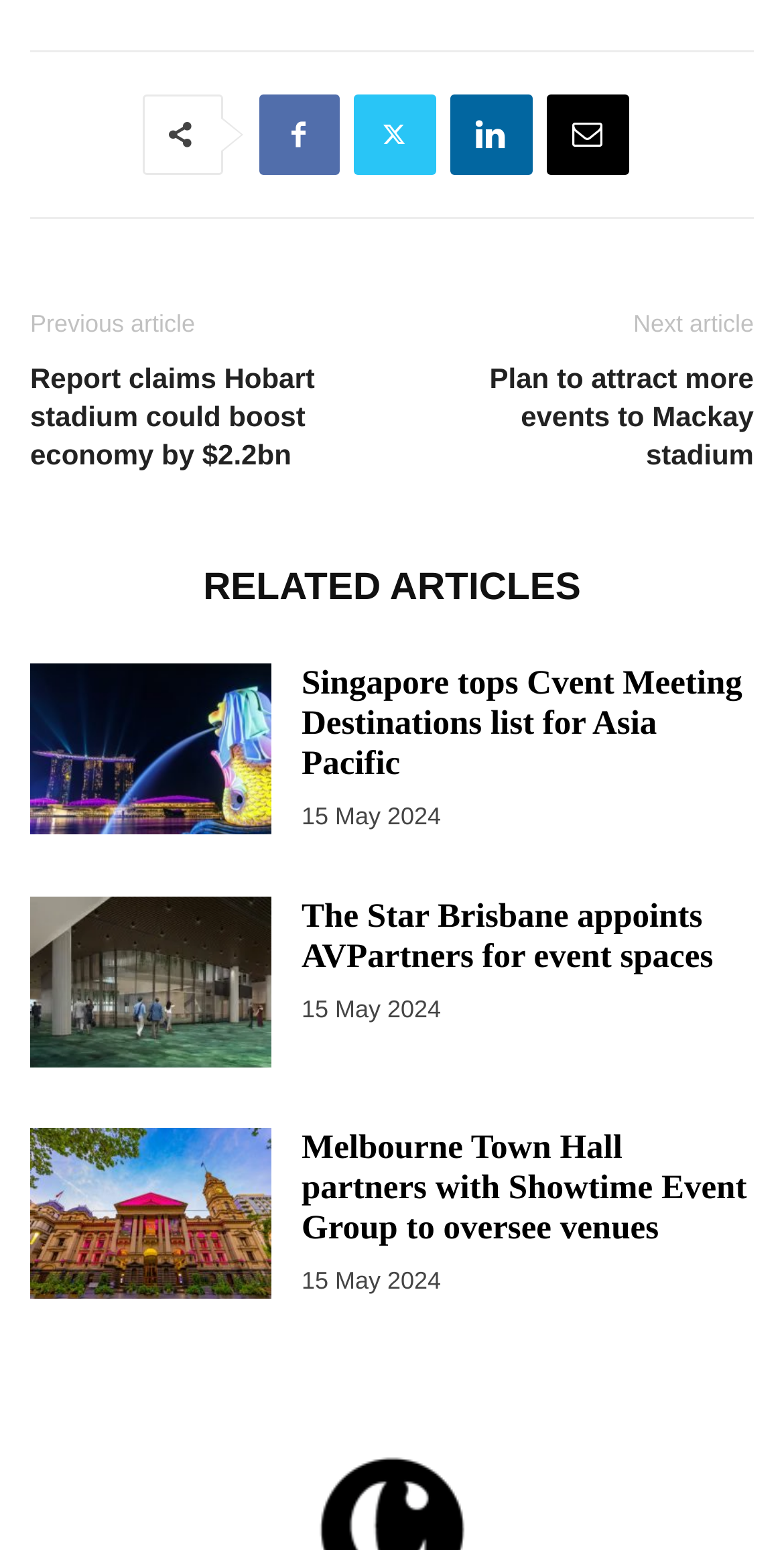Could you please study the image and provide a detailed answer to the question:
How many images are there in the related articles section?

I counted the number of image elements in the related articles section and found 3 images corresponding to the articles 'Singapore tops Cvent Meeting Destinations list for Asia Pacific', 'The Star Brisbane appoints AVPartners for event spaces', and 'Melbourne Town Hall partners with Showtime Event Group to oversee venues'. There are 3 images in the related articles section.